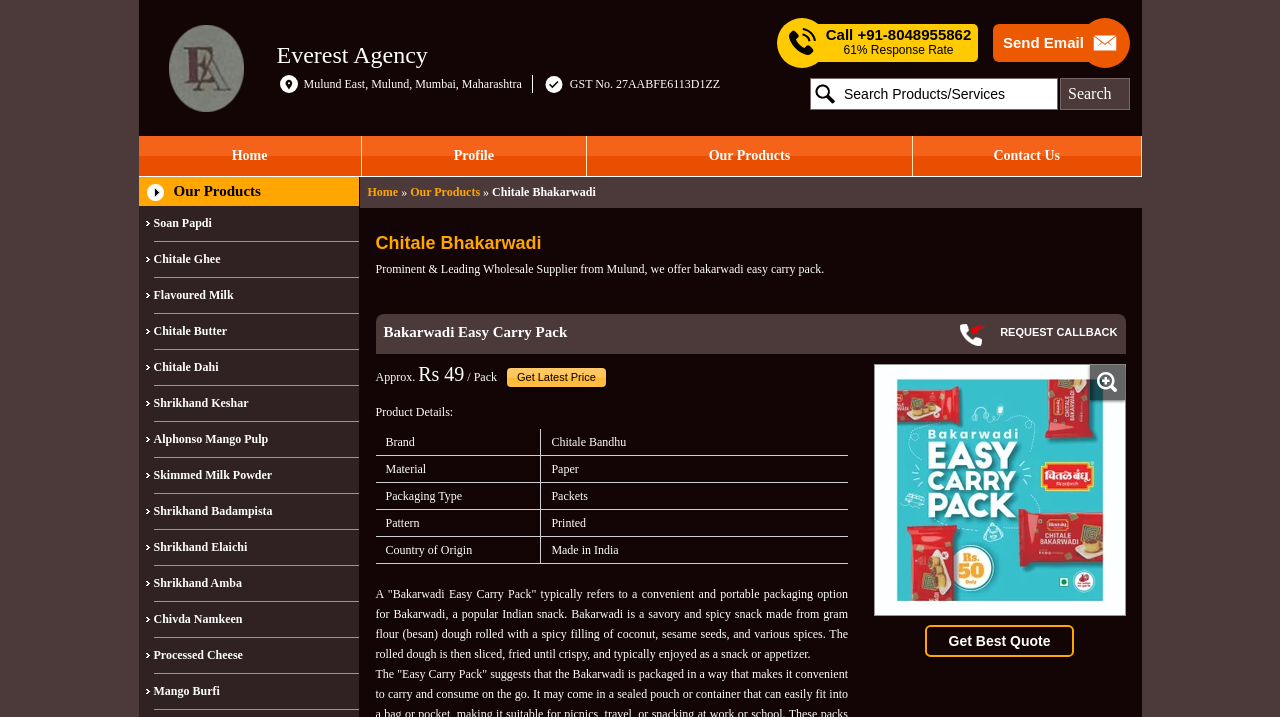Find the bounding box coordinates for the area that should be clicked to accomplish the instruction: "Search for products or services".

[0.633, 0.109, 0.827, 0.153]